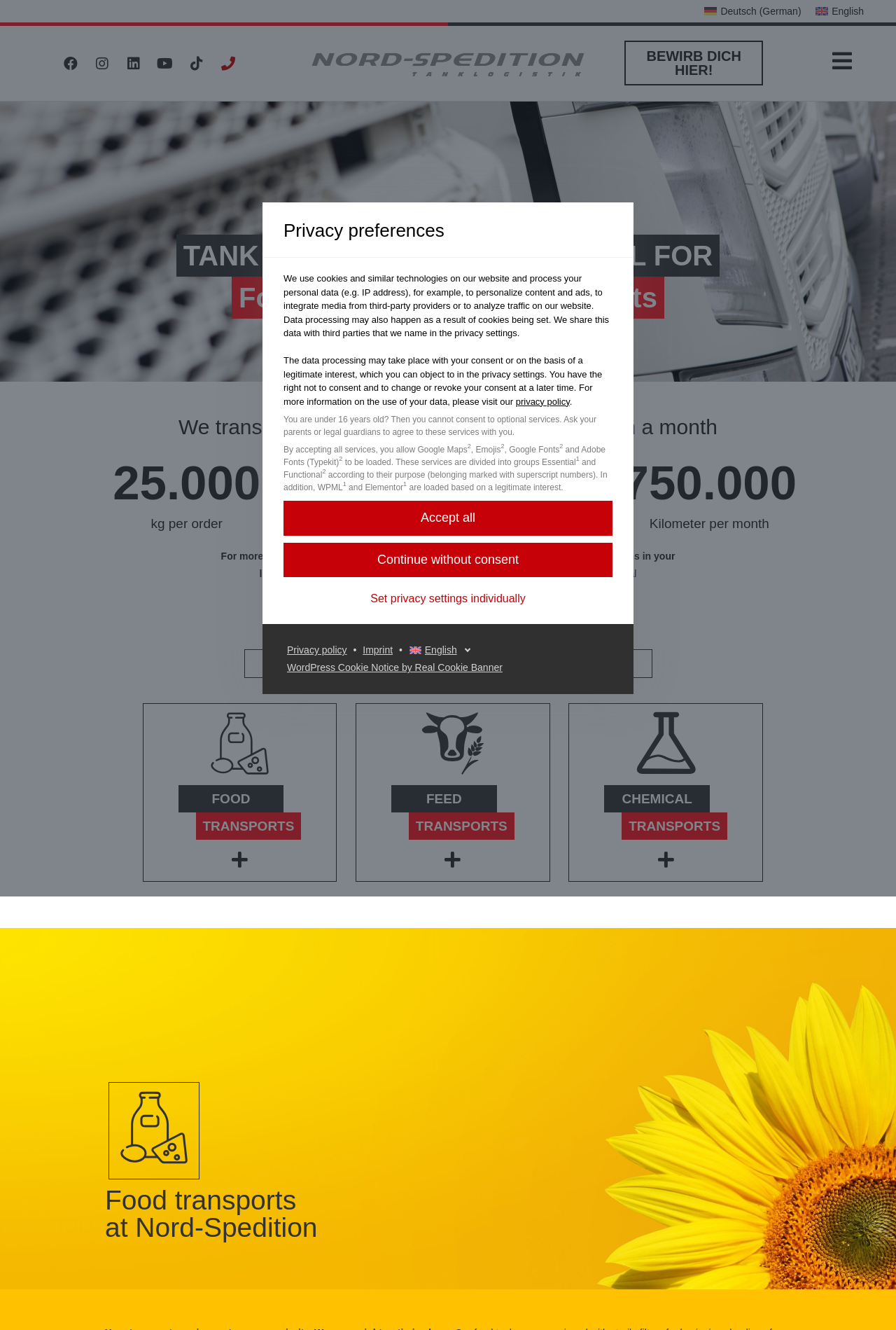Find the bounding box coordinates for the UI element whose description is: "Phone". The coordinates should be four float numbers between 0 and 1, in the format [left, top, right, bottom].

[0.239, 0.037, 0.27, 0.058]